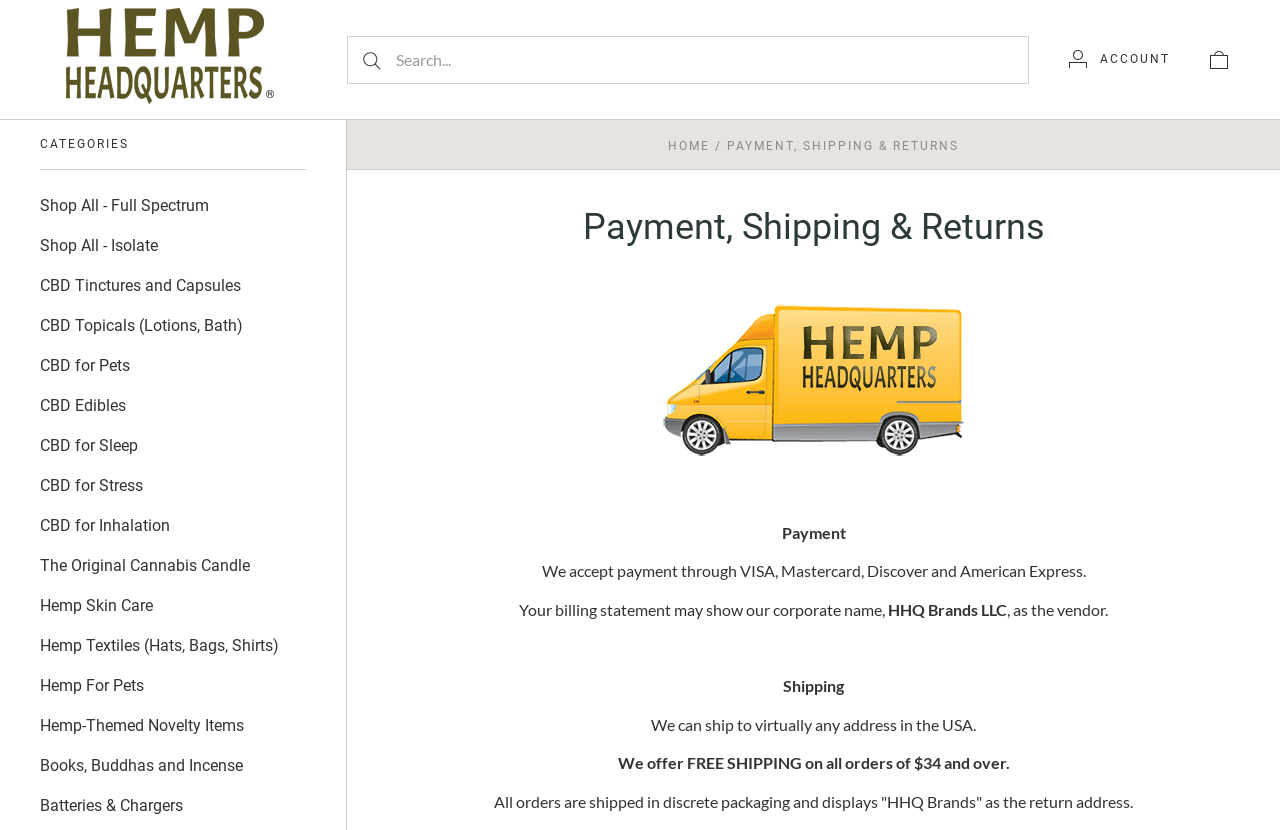Please respond to the question with a concise word or phrase:
What is the minimum order amount for free shipping?

$34